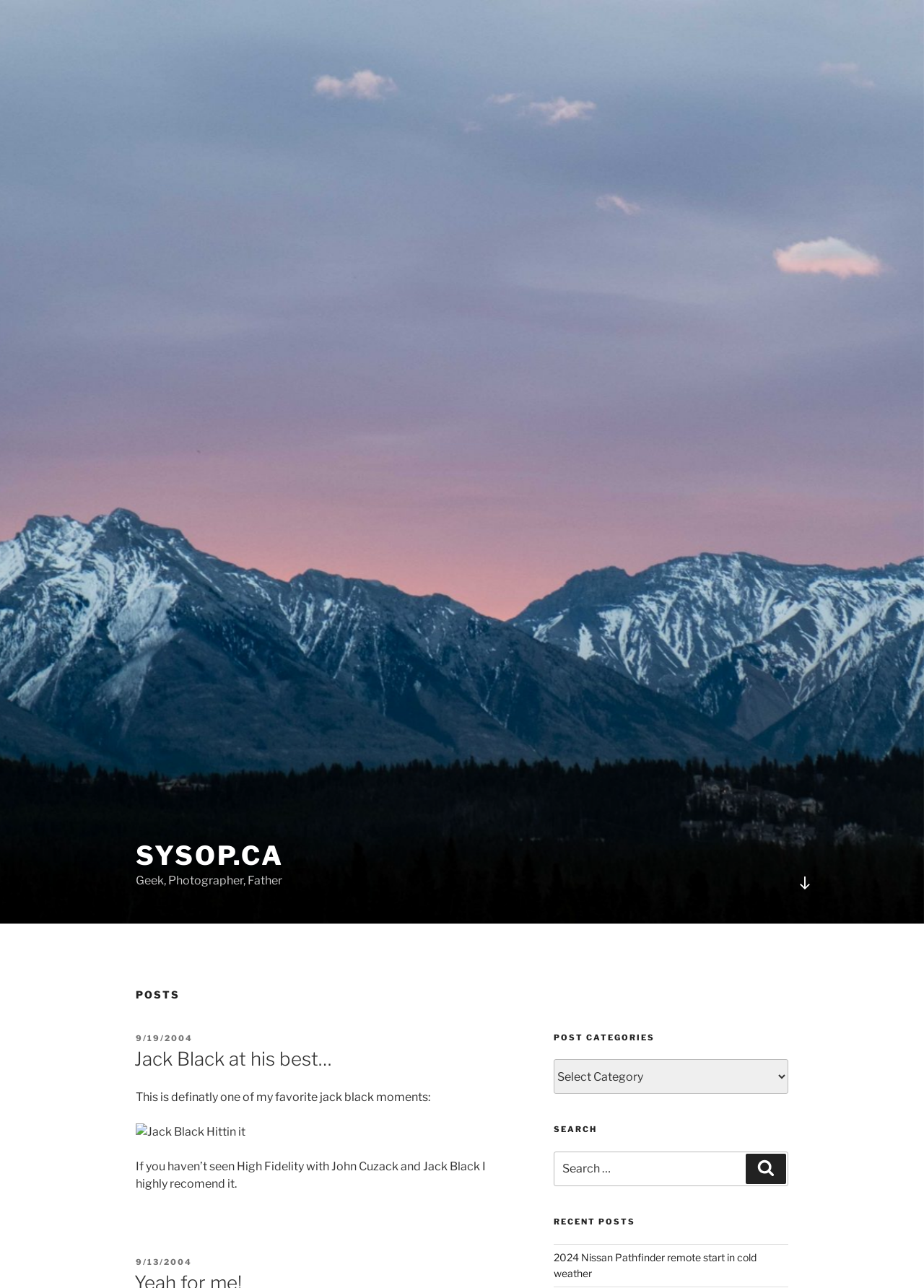Determine the bounding box coordinates of the clickable region to follow the instruction: "Select a post category".

[0.599, 0.823, 0.853, 0.849]